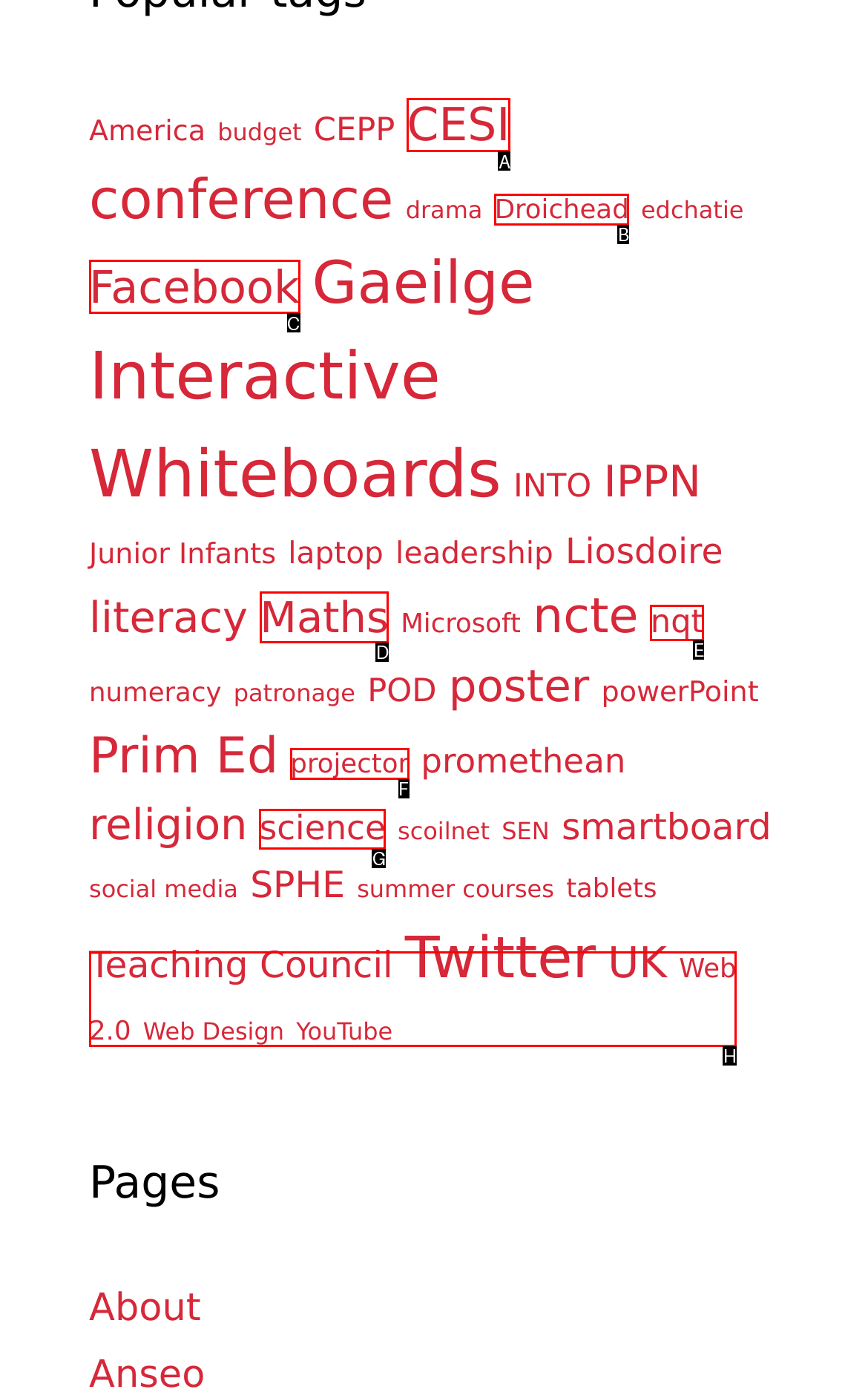Tell me which one HTML element best matches the description: Cookie Policy Answer with the option's letter from the given choices directly.

None